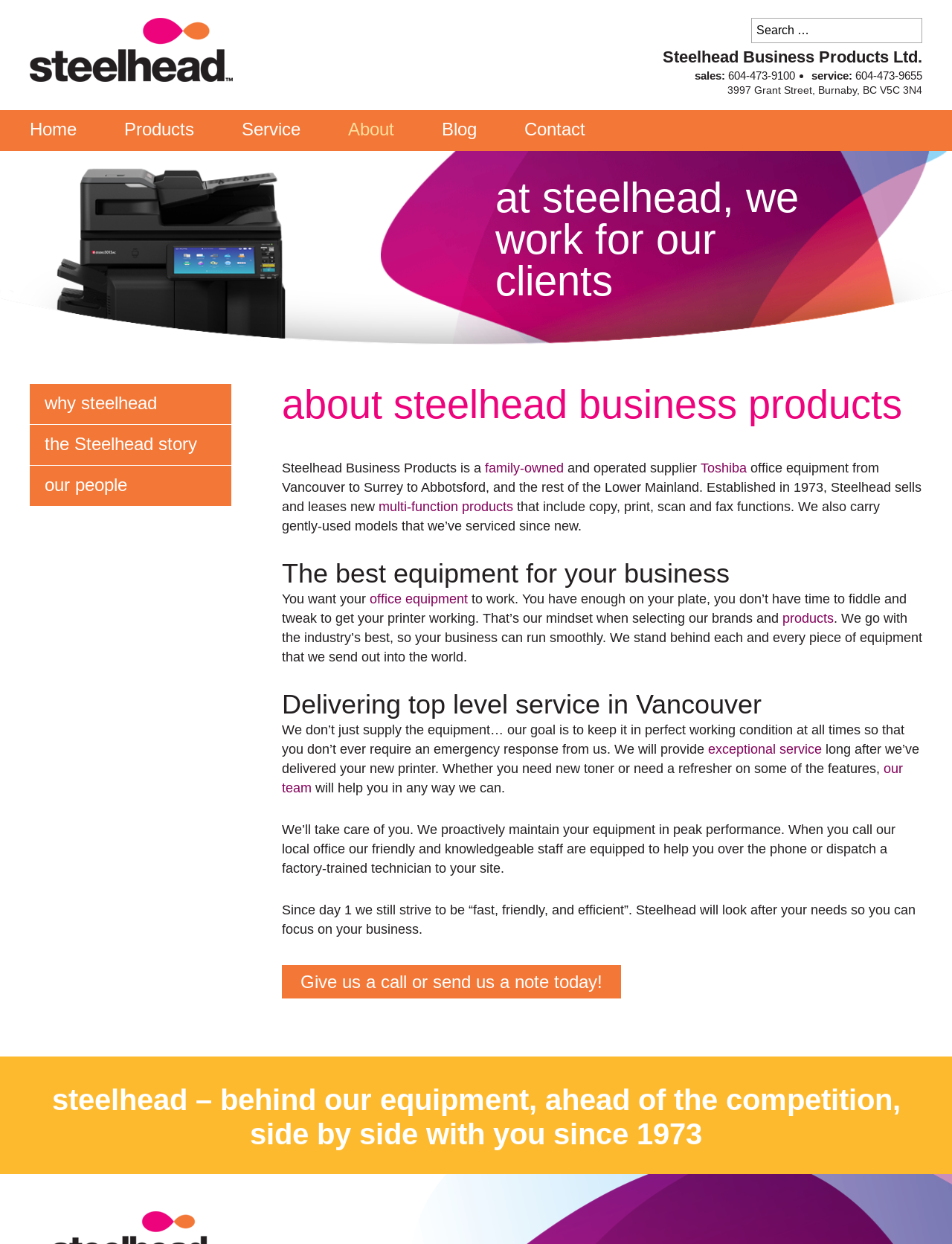Pinpoint the bounding box coordinates of the element to be clicked to execute the instruction: "call the phone number".

[0.765, 0.056, 0.835, 0.066]